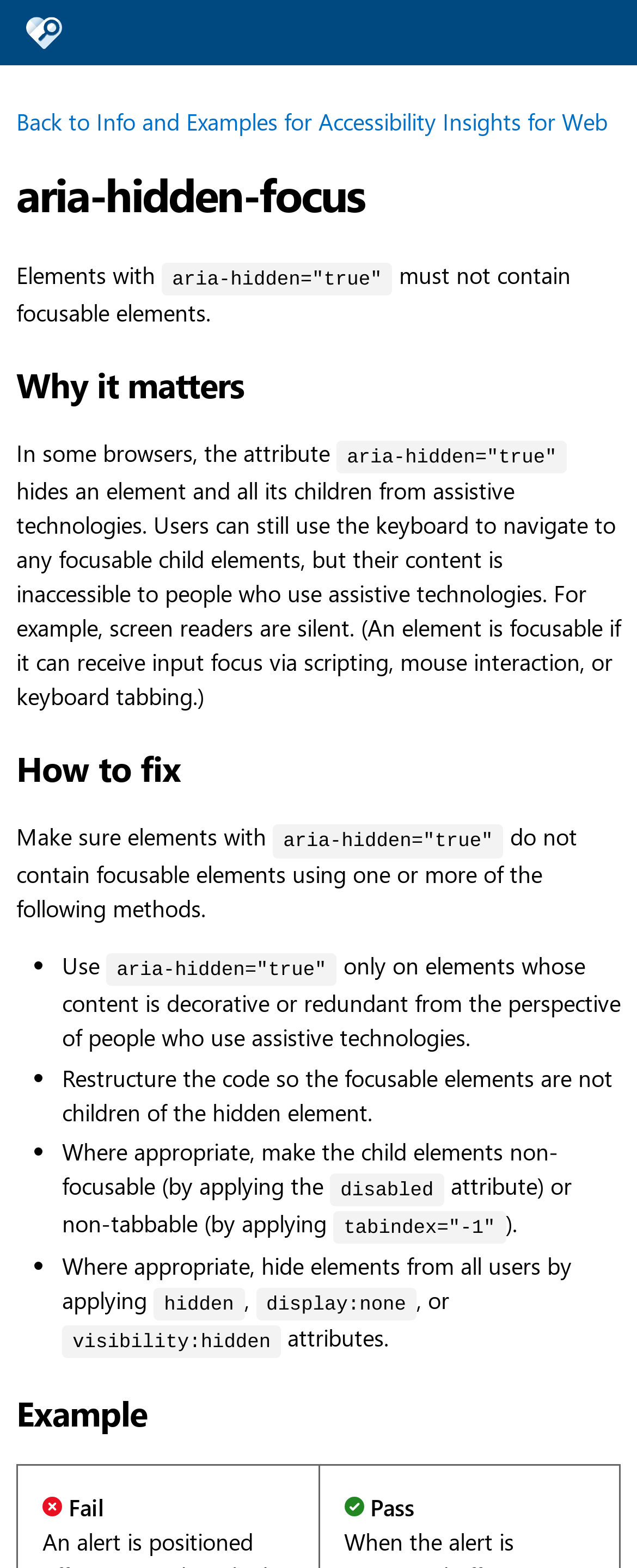Why is it important to fix accessibility issues?
Refer to the image and give a detailed response to the question.

The webpage emphasizes the importance of fixing accessibility issues because users who rely on assistive technologies, such as screen readers, may not be able to access the content if it is not properly implemented, making it essential to ensure that all users can access the content.